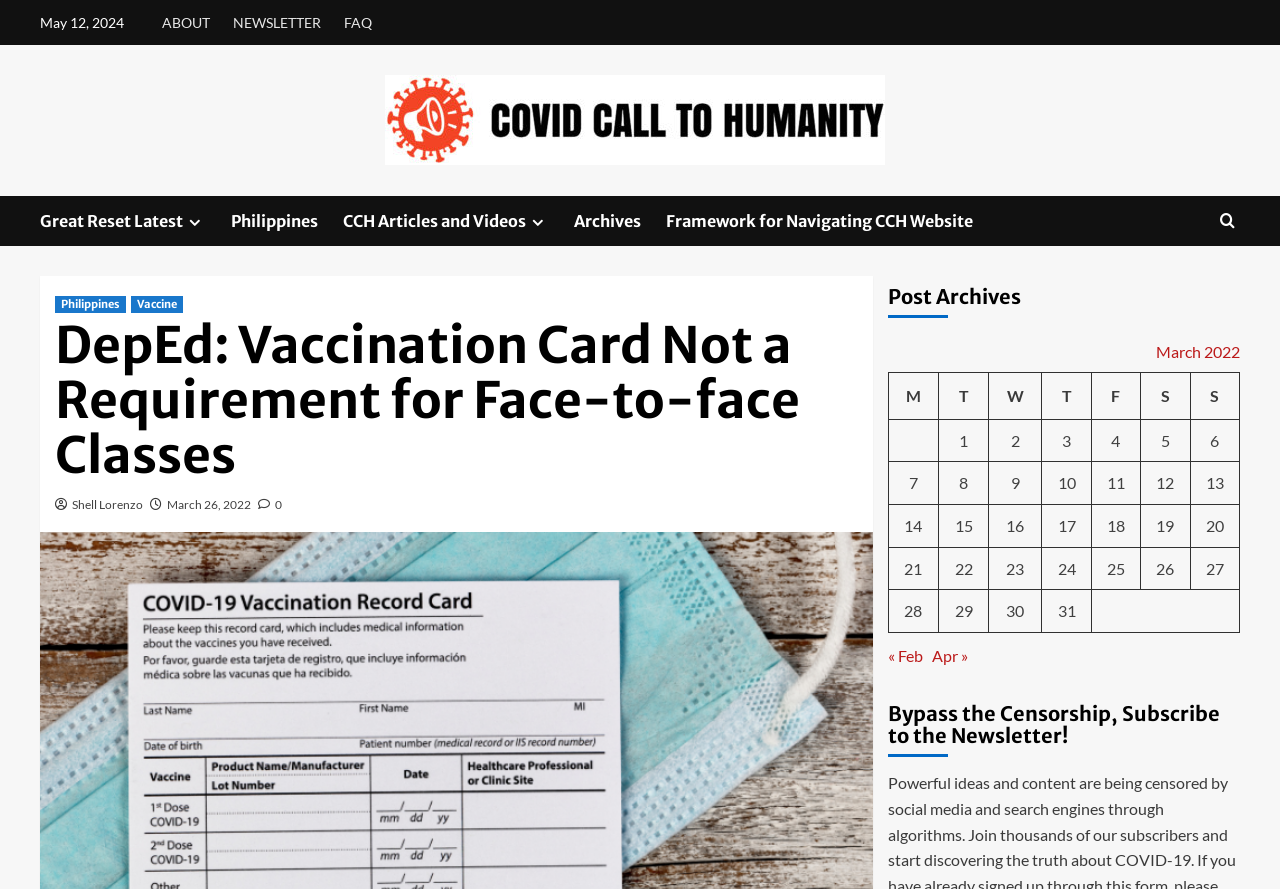Indicate the bounding box coordinates of the clickable region to achieve the following instruction: "Click on ABOUT link."

[0.127, 0.0, 0.172, 0.051]